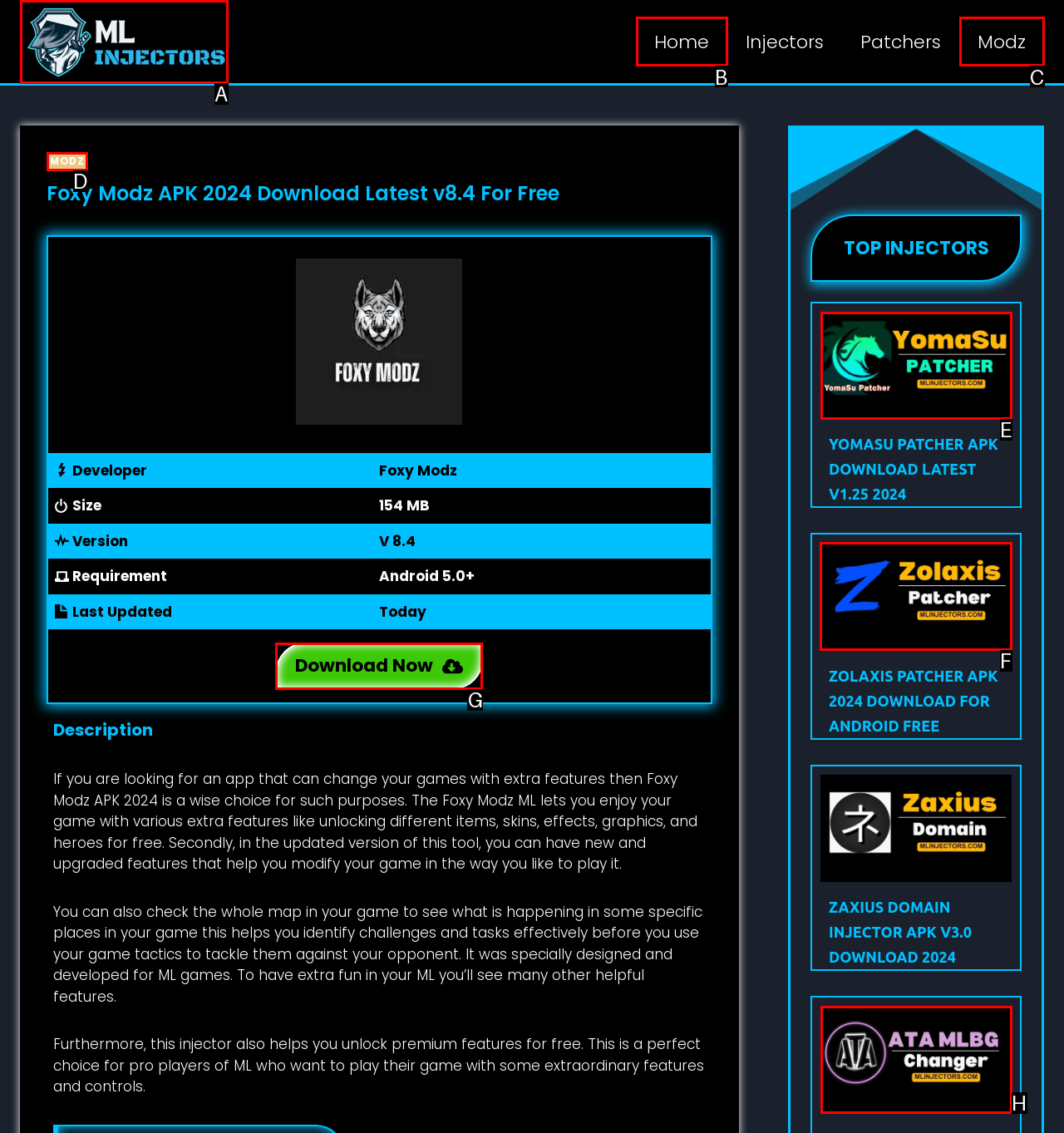Identify the correct option to click in order to complete this task: Learn more about Zolaxis Patcher
Answer with the letter of the chosen option directly.

F